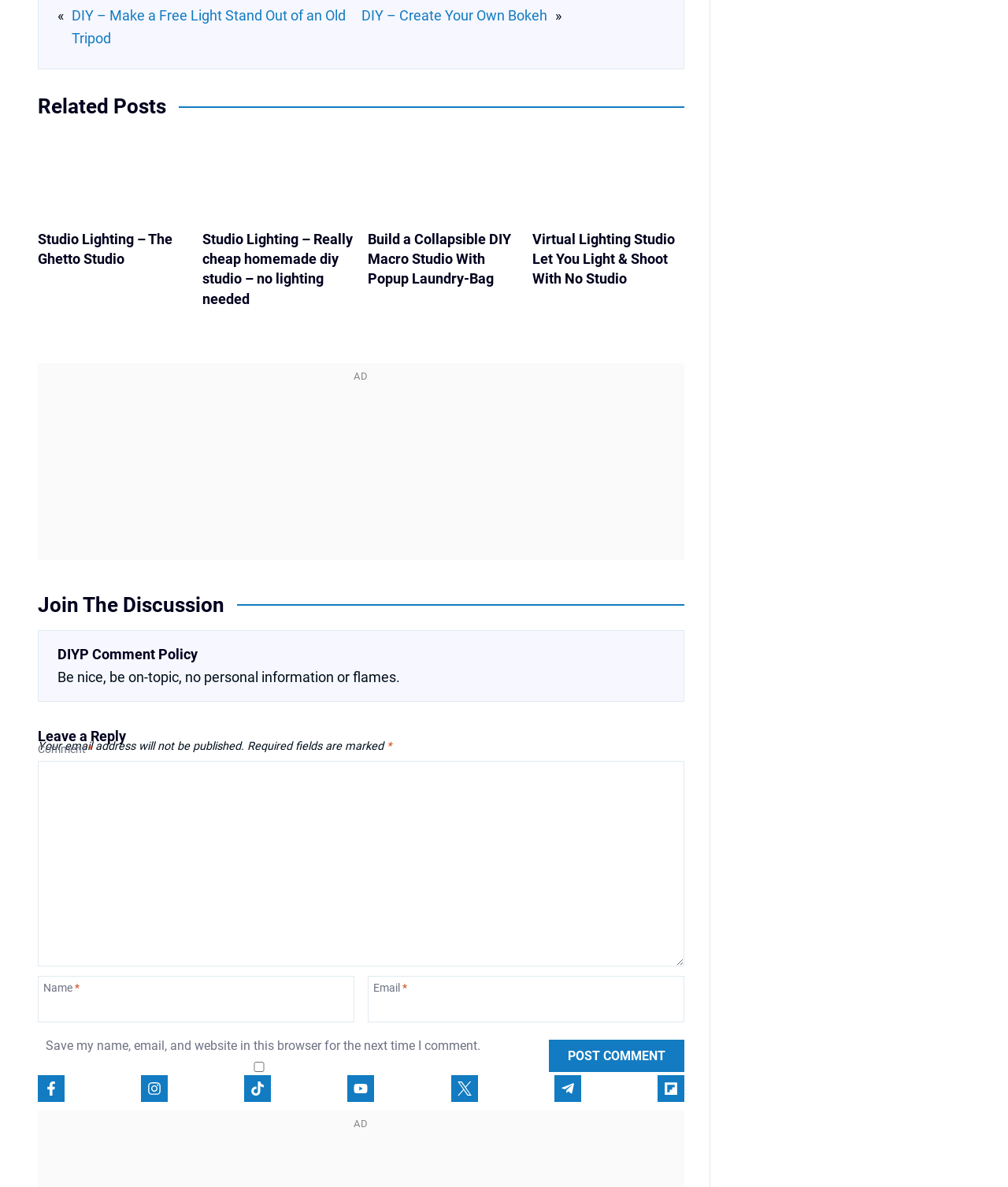What is the purpose of the checkbox?
Answer the question in as much detail as possible.

The checkbox is labeled 'Save my name, email, and website in this browser for the next time I comment.' This suggests that the purpose of the checkbox is to allow users to save their information for future comments, making it easier to leave replies.